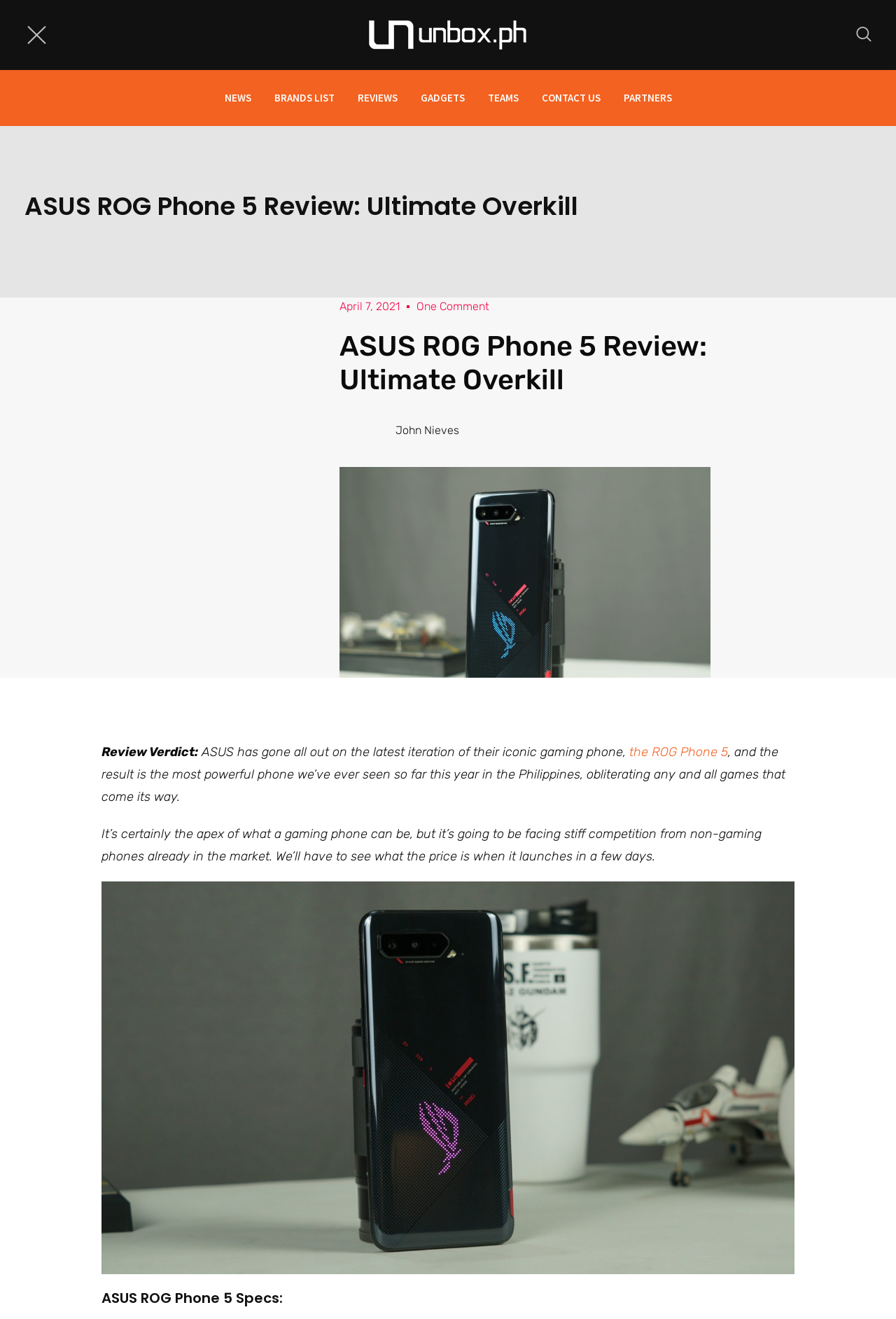Provide a comprehensive description of the webpage.

The webpage is a review of the ASUS ROG Phone 5, specifically tailored for the Philippine market. At the top, there is a logo of "UNBOX PH" with a link to the website. On the top-right corner, there is a search icon. Below the logo, there are several links to different sections of the website, including "NEWS", "BRANDS LIST", "REVIEWS", "GADGETS", "TEAMS", "CONTACT US", and "PARTNERS".

The main content of the webpage is divided into sections. The first section has a heading "ASUS ROG Phone 5 Review: Ultimate Overkill" and is followed by a link to the date of publication, "April 7, 2021", and another link to the number of comments, "One Comment". Below this, there is an image of the author, John Nieves, with a heading bearing his name.

The review itself starts with a verdict, stating that ASUS has gone all out on the latest iteration of their gaming phone, making it the most powerful phone seen so far this year in the Philippines. The text continues to describe the phone's capabilities, mentioning that it can obliterate any game that comes its way. However, it also notes that the phone will face stiff competition from non-gaming phones already in the market.

Finally, there is a section titled "ASUS ROG Phone 5 Specs:", which likely lists the technical specifications of the phone.